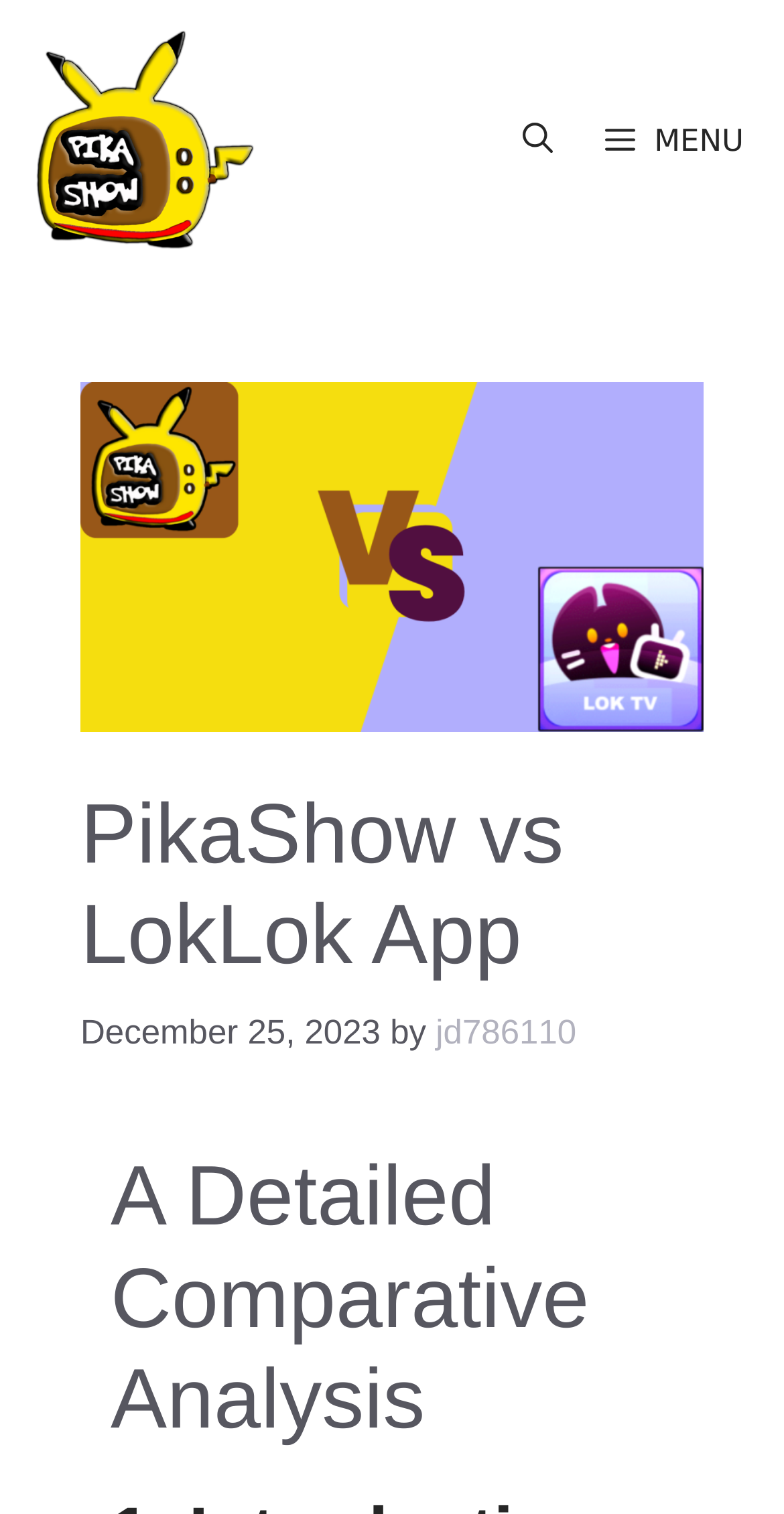What is the date of the article? Refer to the image and provide a one-word or short phrase answer.

December 25, 2023